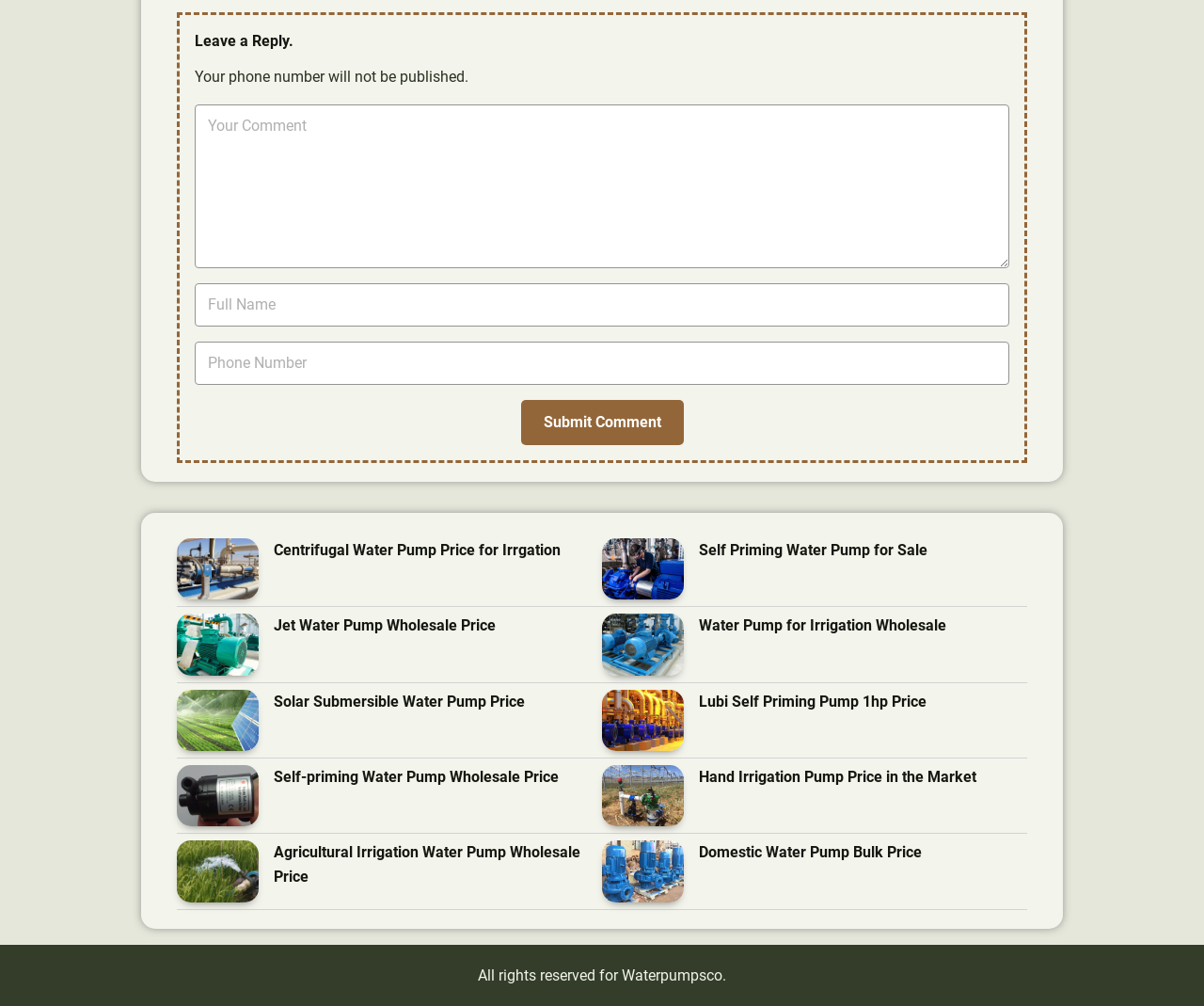What type of content is displayed in the figures on the webpage?
Use the image to answer the question with a single word or phrase.

Images of water pumps